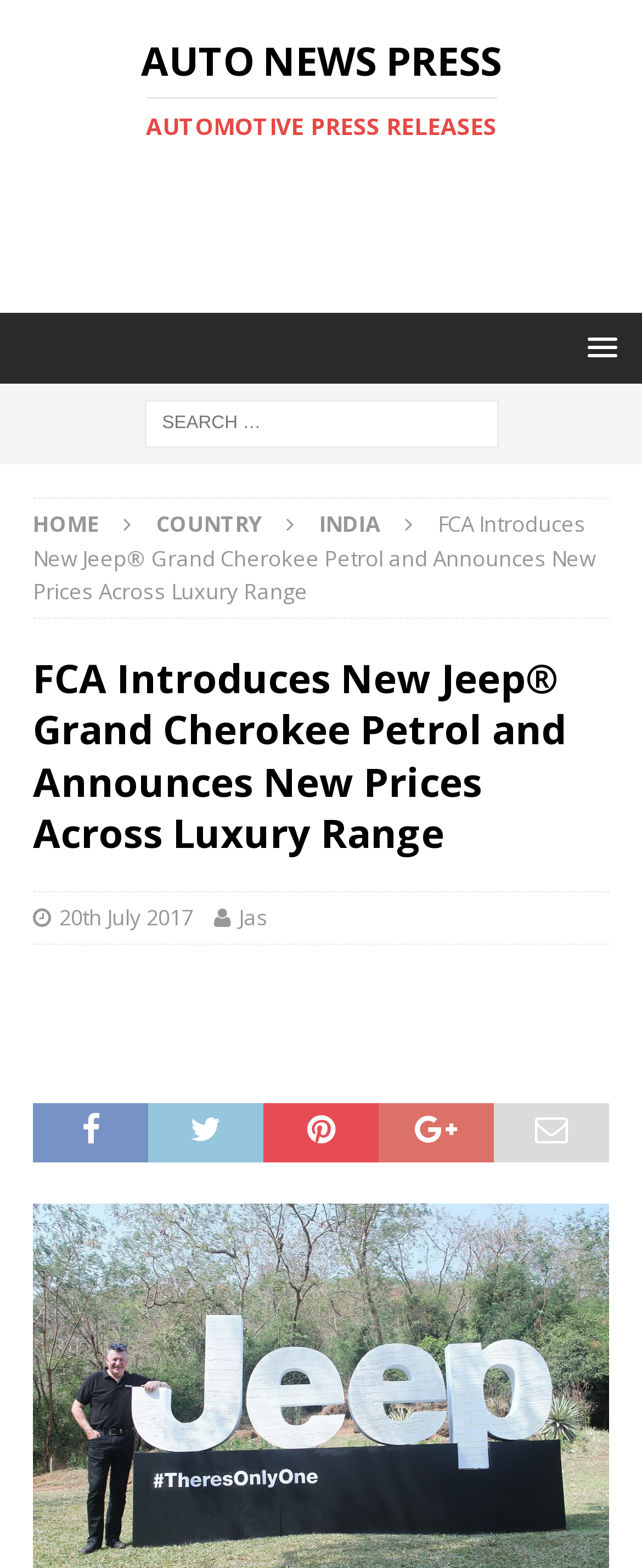What is the brand of the car introduced?
Please look at the screenshot and answer using one word or phrase.

Jeep